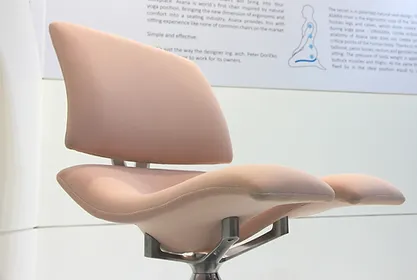What is the material of the chair's base?
Refer to the image and give a detailed answer to the query.

The caption describes the base of the chair as 'minimalist, elegant metallic', indicating that the material of the base is metallic.